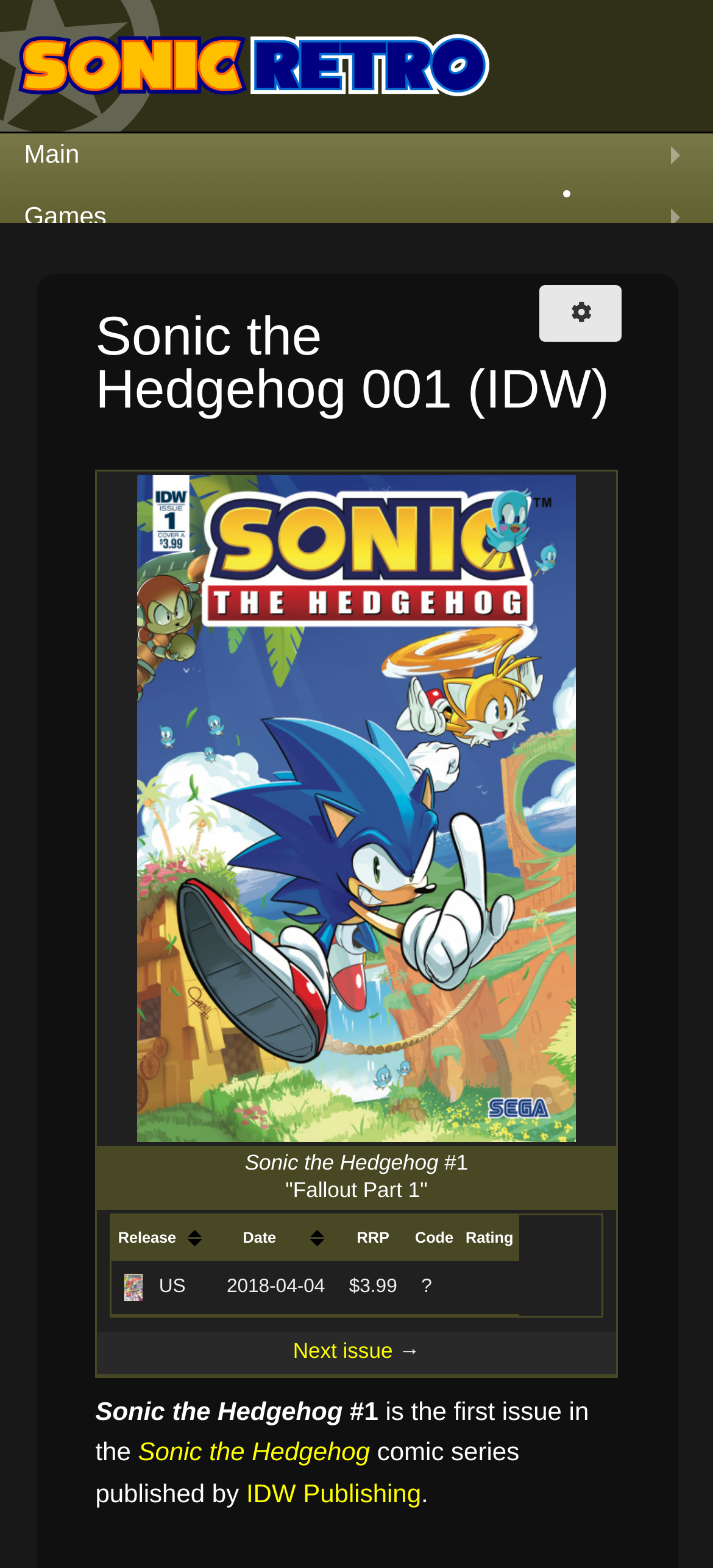Using the provided description parent_node: Back, find the bounding box coordinates for the UI element. Provide the coordinates in (top-left x, top-left y, bottom-right x, bottom-right y) format, ensuring all values are between 0 and 1.

[0.0, 0.59, 1.0, 0.644]